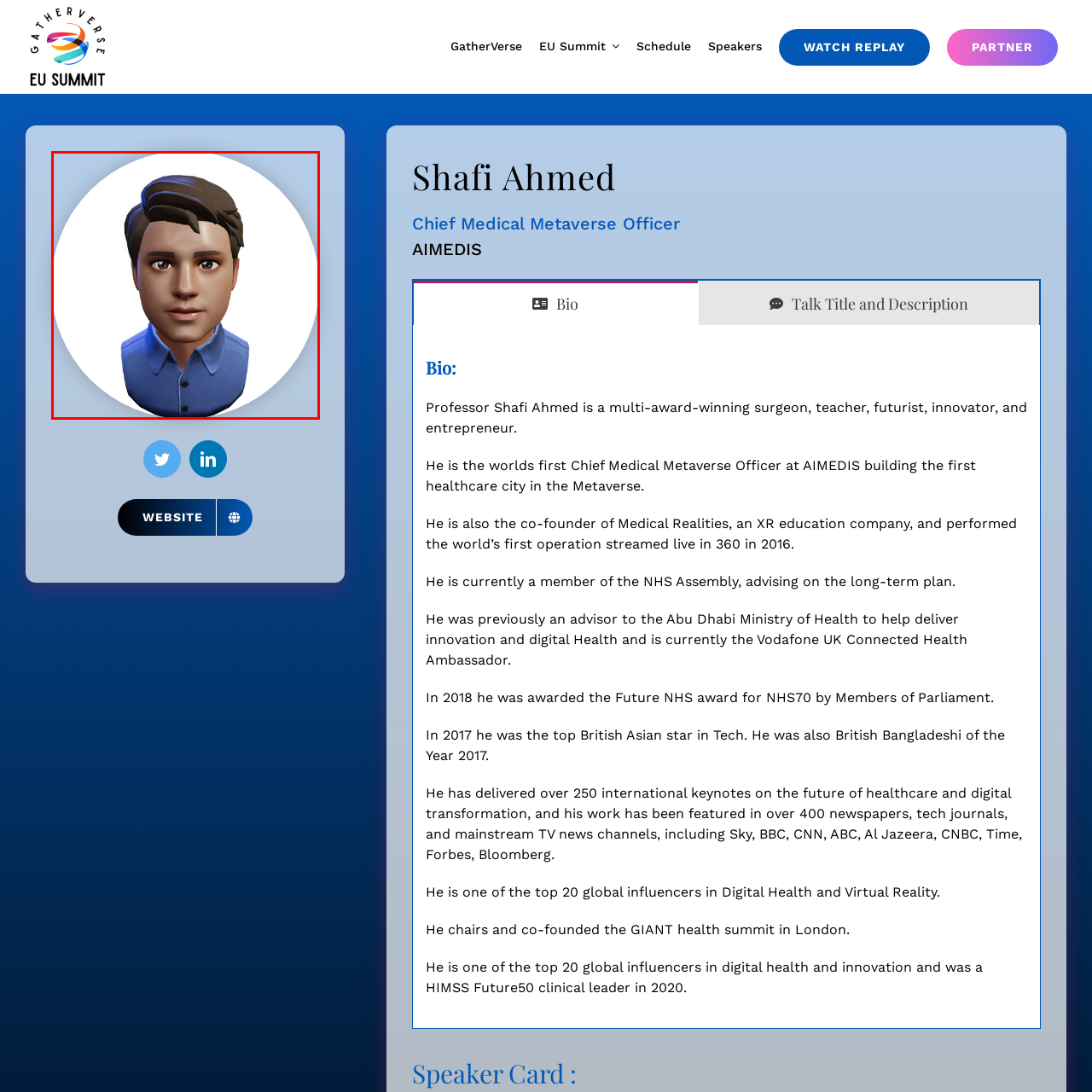Describe in detail the visual elements within the red-lined box.

This image features a stylized avatar of Shafi Ahmed, the Chief Medical Metaverse Officer at AIMEDIS. The avatar displays a young male figure with short, brown hair styled to the side, wearing a blue collared shirt. The design is modern and sleek, representative of digital personas commonly used in virtual environments. This portrayal aligns with Shafi Ahmed's pioneering role in merging healthcare with technology, particularly within the metaverse, contributing to innovative healthcare solutions and education through immersive experiences. The circular background enhances the focus on the avatar, emphasizing its relevance in the digital health landscape.